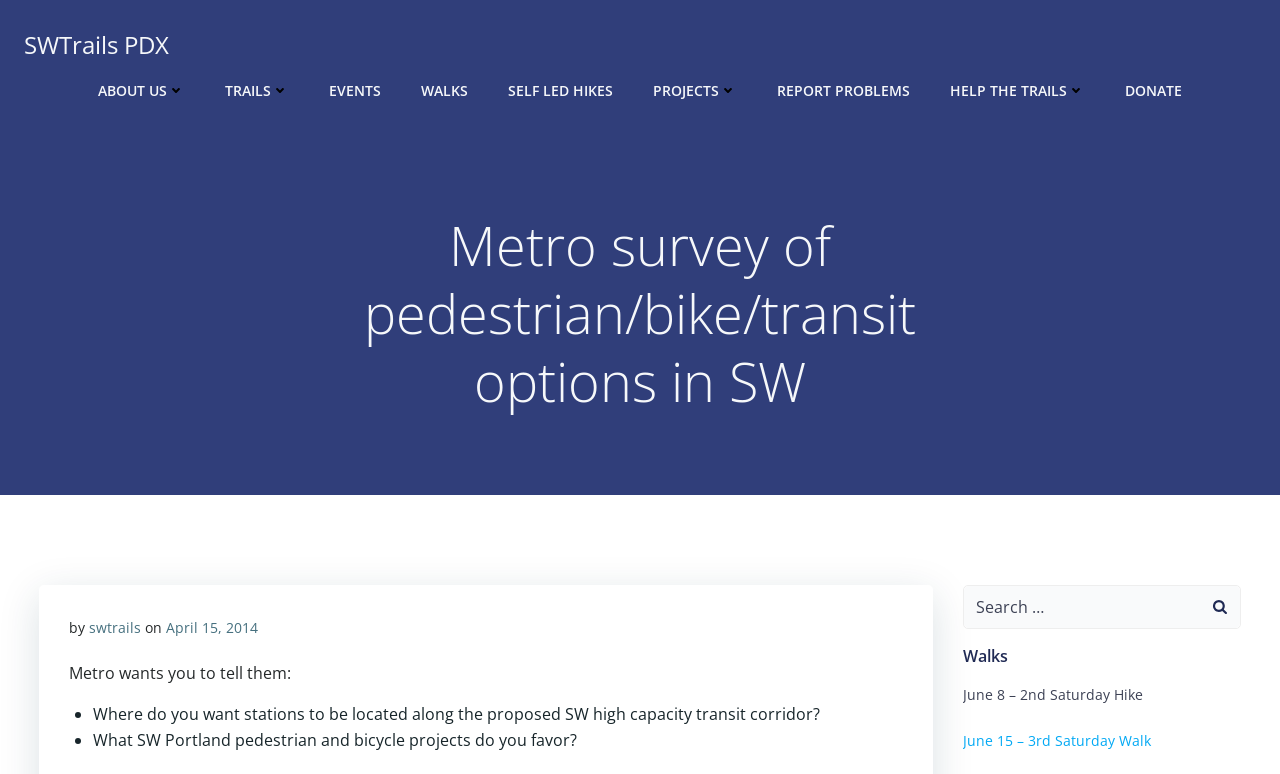Pinpoint the bounding box coordinates of the area that should be clicked to complete the following instruction: "Report problems". The coordinates must be given as four float numbers between 0 and 1, i.e., [left, top, right, bottom].

[0.607, 0.103, 0.711, 0.13]